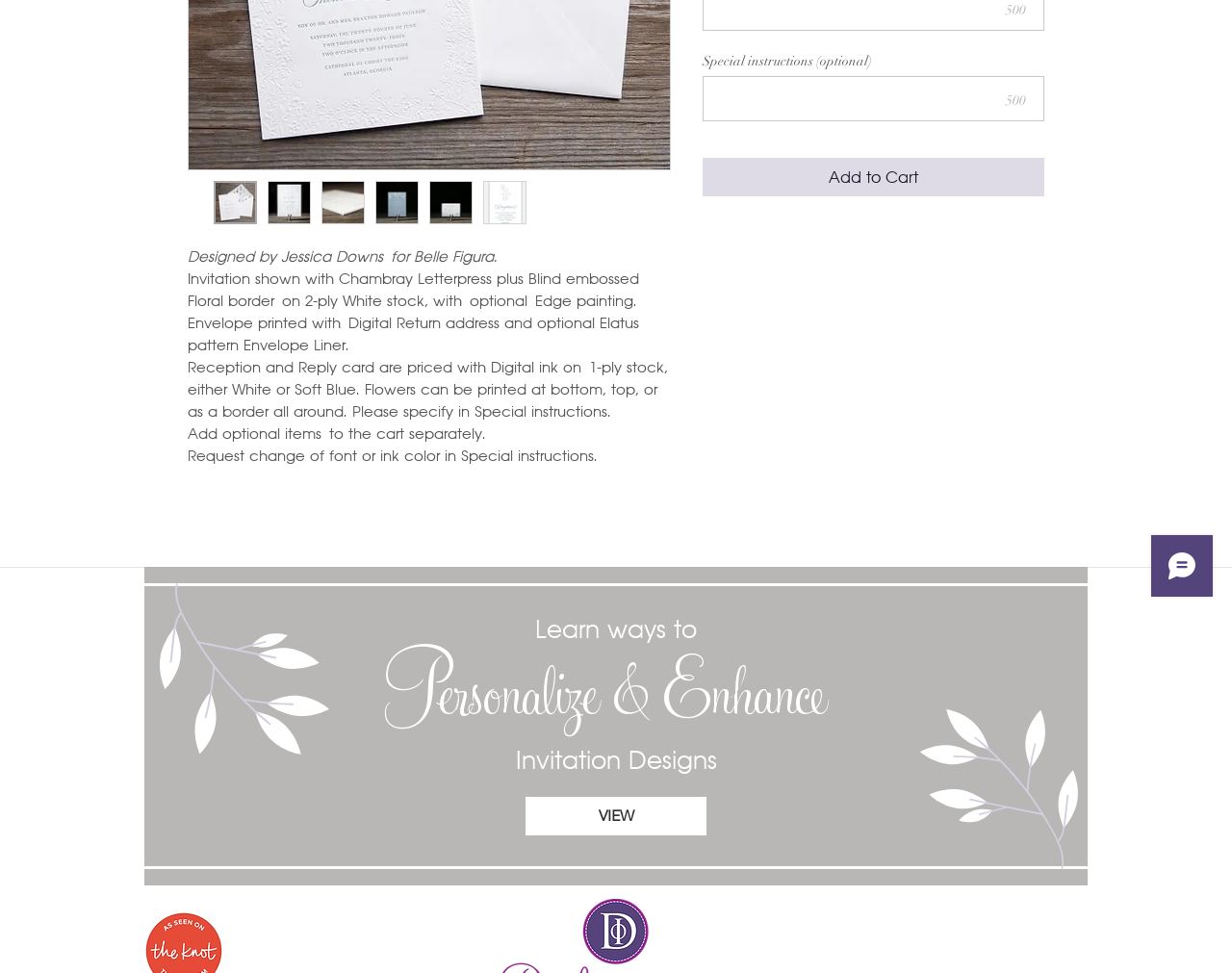Given the description Add to Cart, predict the bounding box coordinates of the UI element. Ensure the coordinates are in the format (top-left x, top-left y, bottom-right x, bottom-right y) and all values are between 0 and 1.

[0.57, 0.162, 0.848, 0.202]